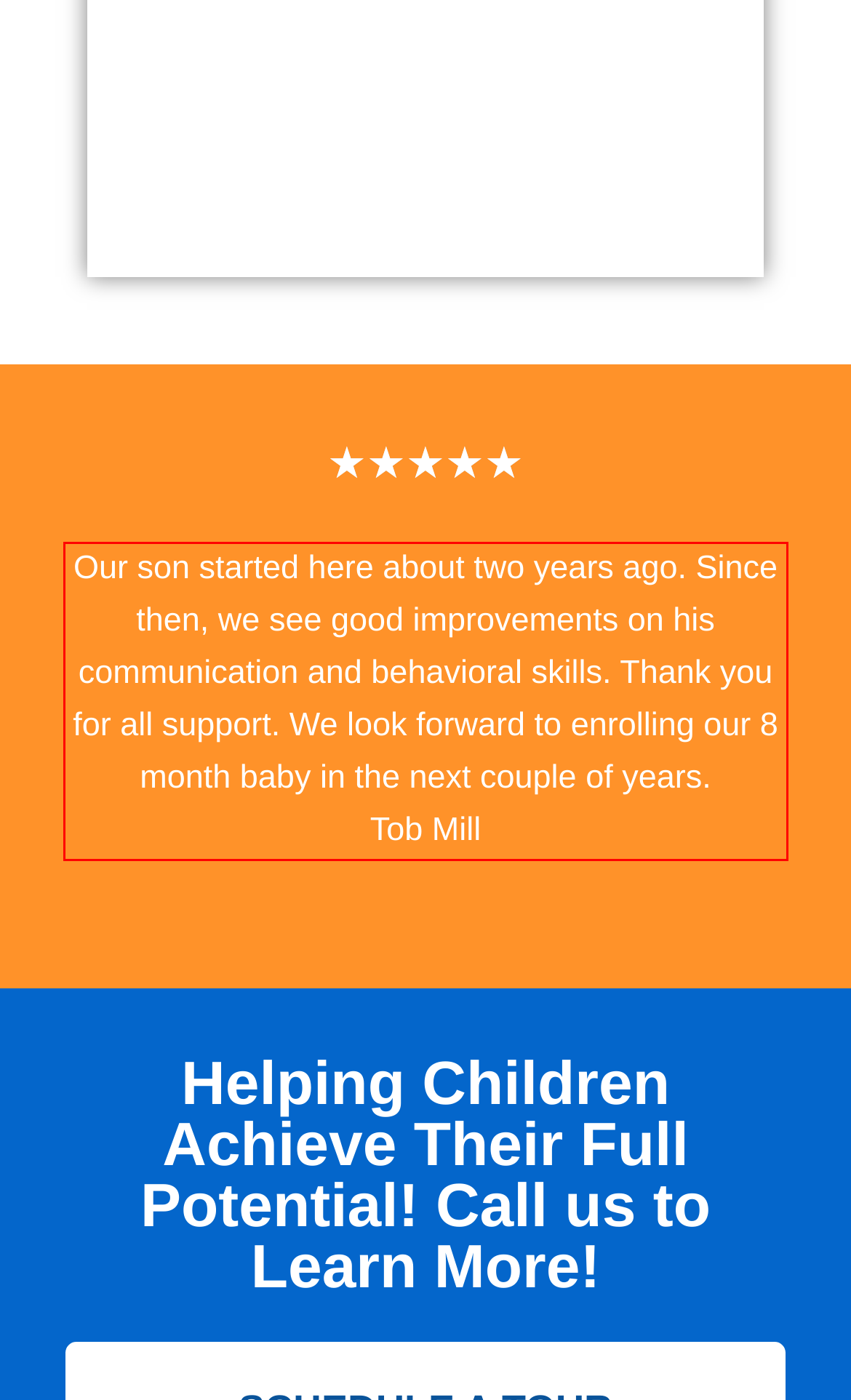You are provided with a screenshot of a webpage containing a red bounding box. Please extract the text enclosed by this red bounding box.

Our son started here about two years ago. Since then, we see good improvements on his communication and behavioral skills. Thank you for all support. We look forward to enrolling our 8 month baby in the next couple of years. Tob Mill